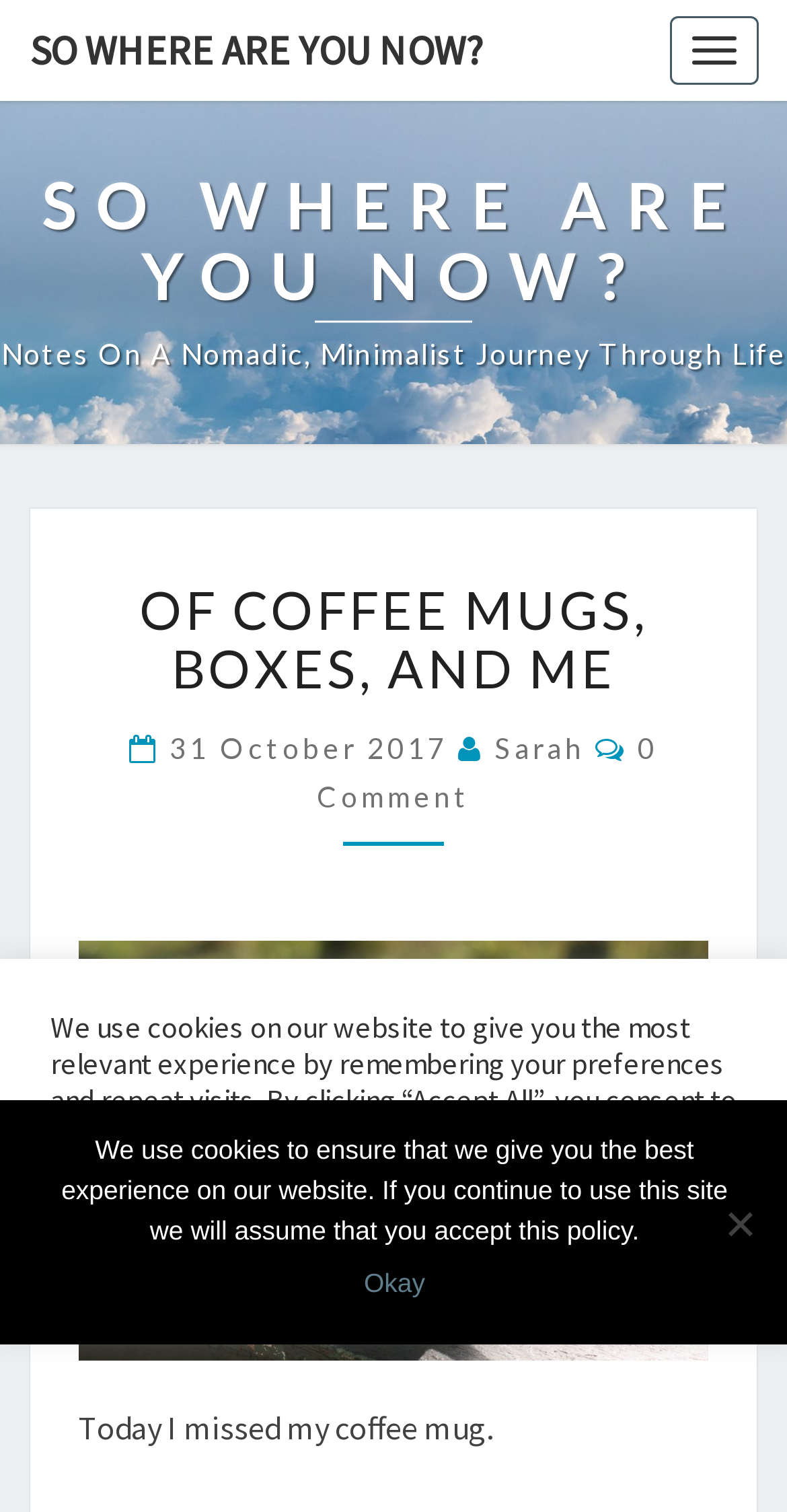Please find and generate the text of the main heading on the webpage.

SO WHERE ARE YOU NOW?